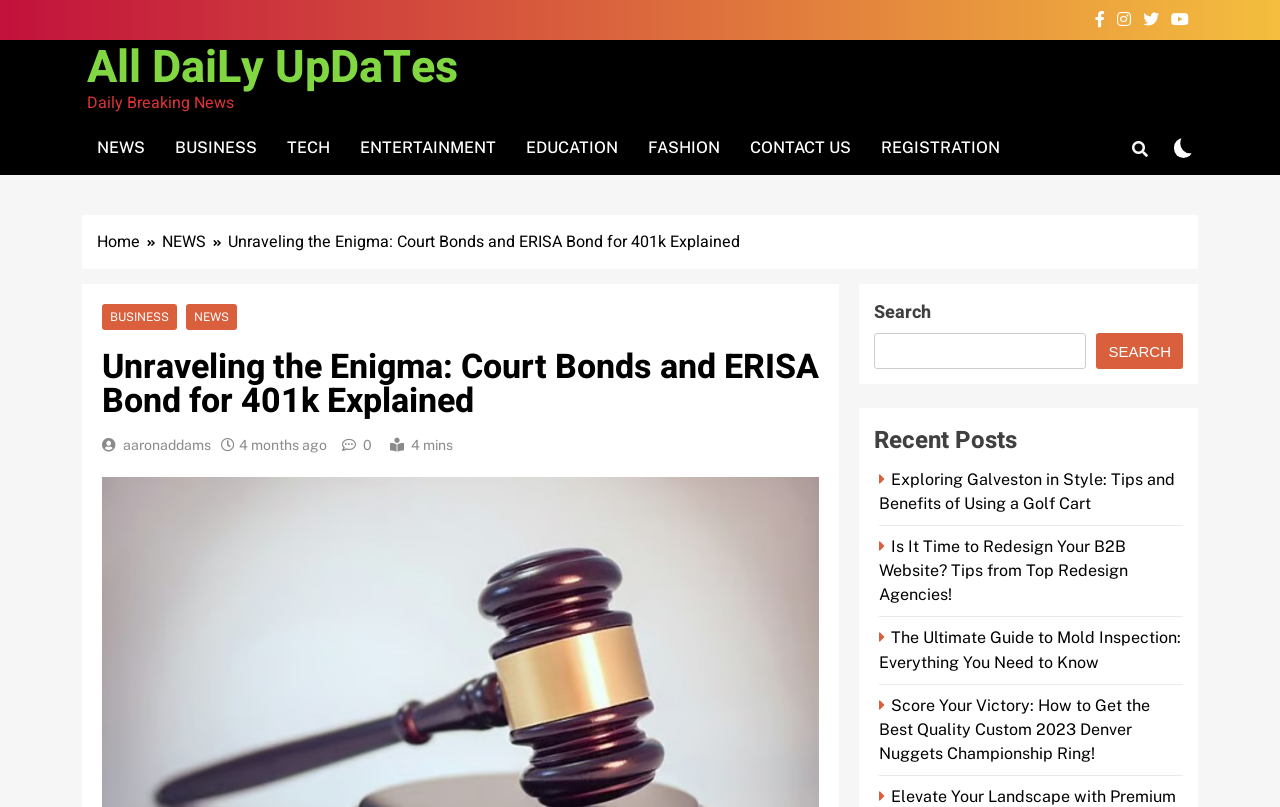Identify the coordinates of the bounding box for the element that must be clicked to accomplish the instruction: "Click on the NEWS link".

[0.064, 0.15, 0.125, 0.217]